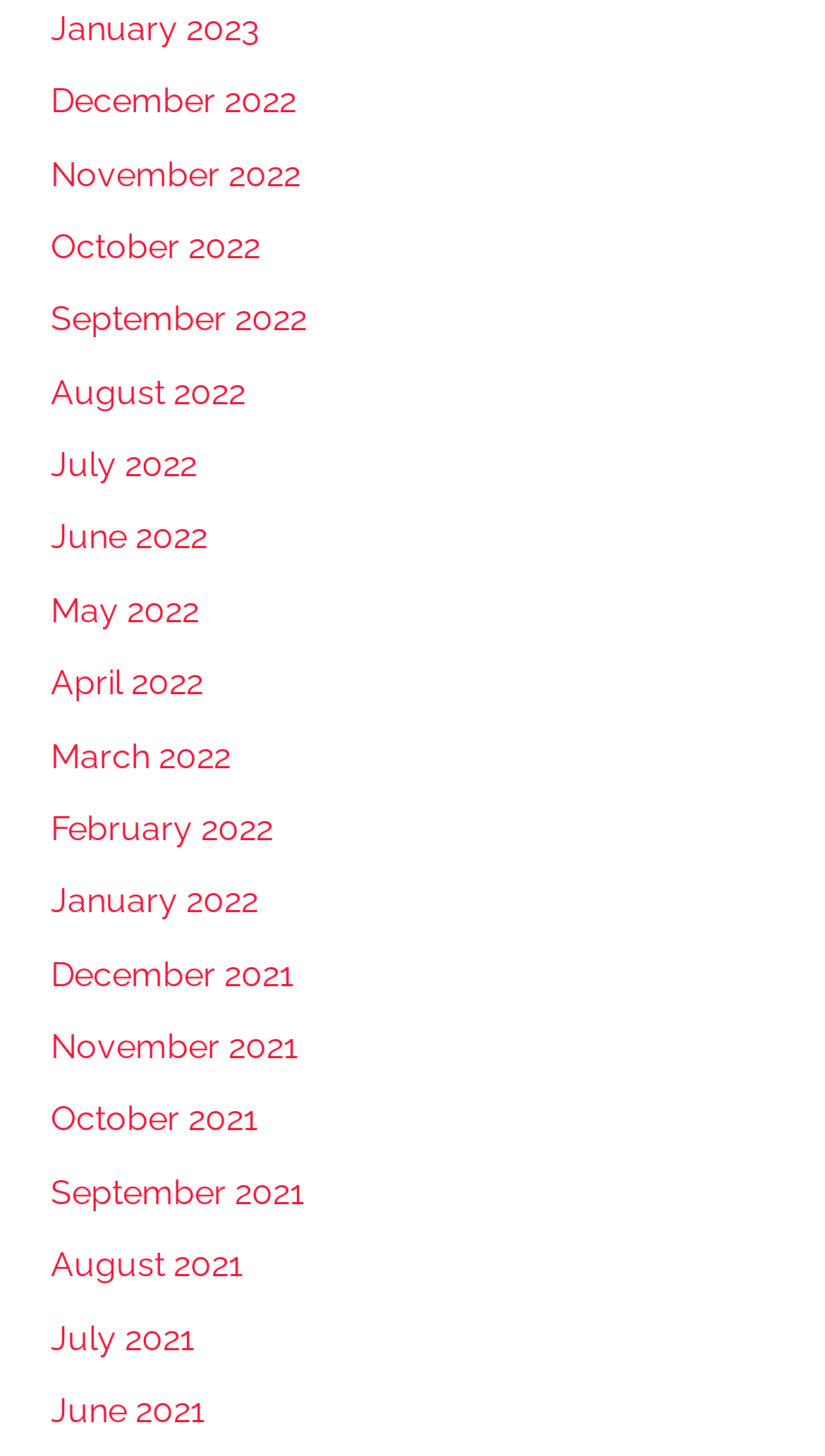What is the earliest month listed?
Using the image as a reference, answer the question with a short word or phrase.

January 2021